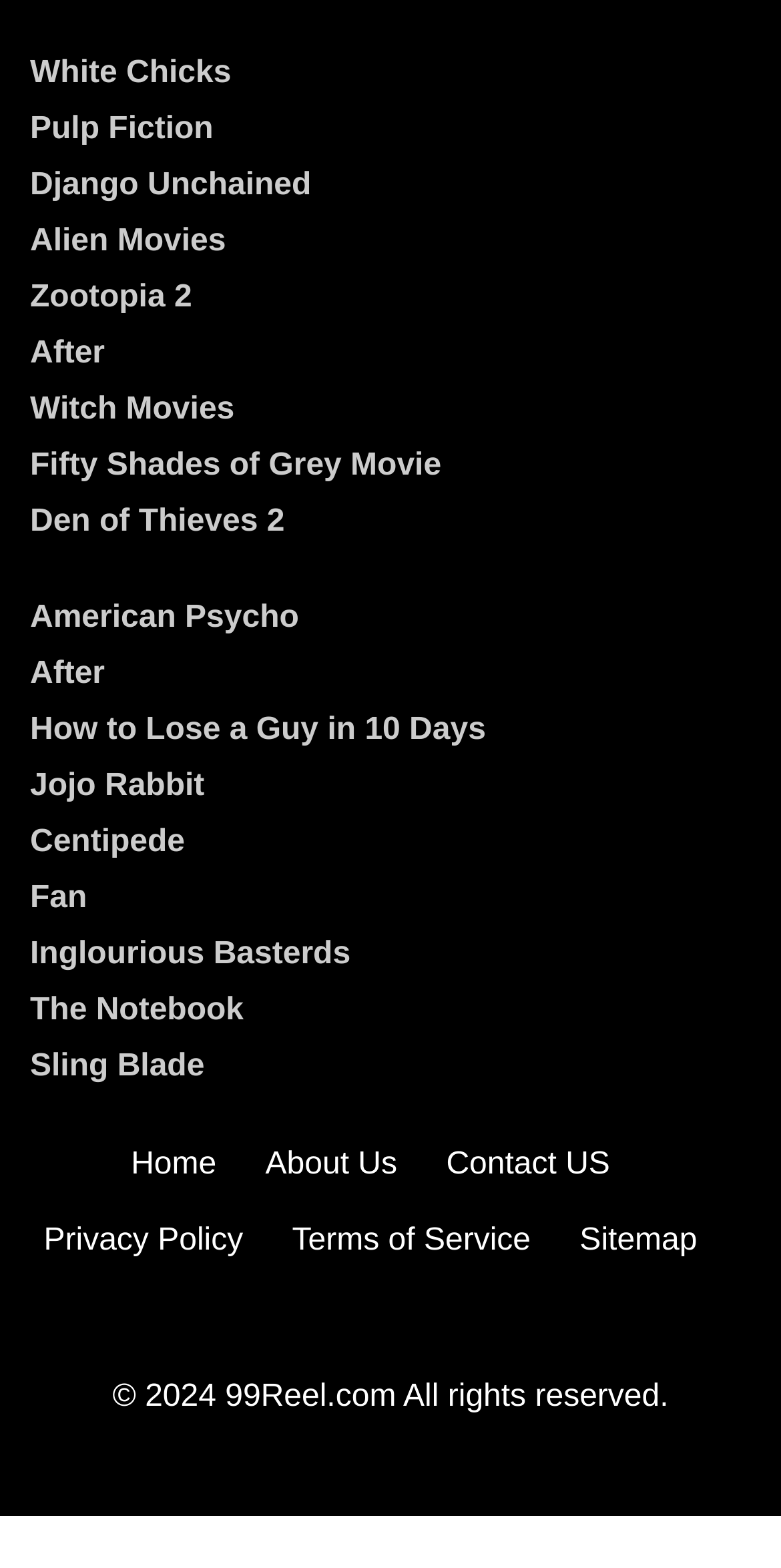Provide the bounding box coordinates of the HTML element this sentence describes: "Revision Policy". The bounding box coordinates consist of four float numbers between 0 and 1, i.e., [left, top, right, bottom].

None